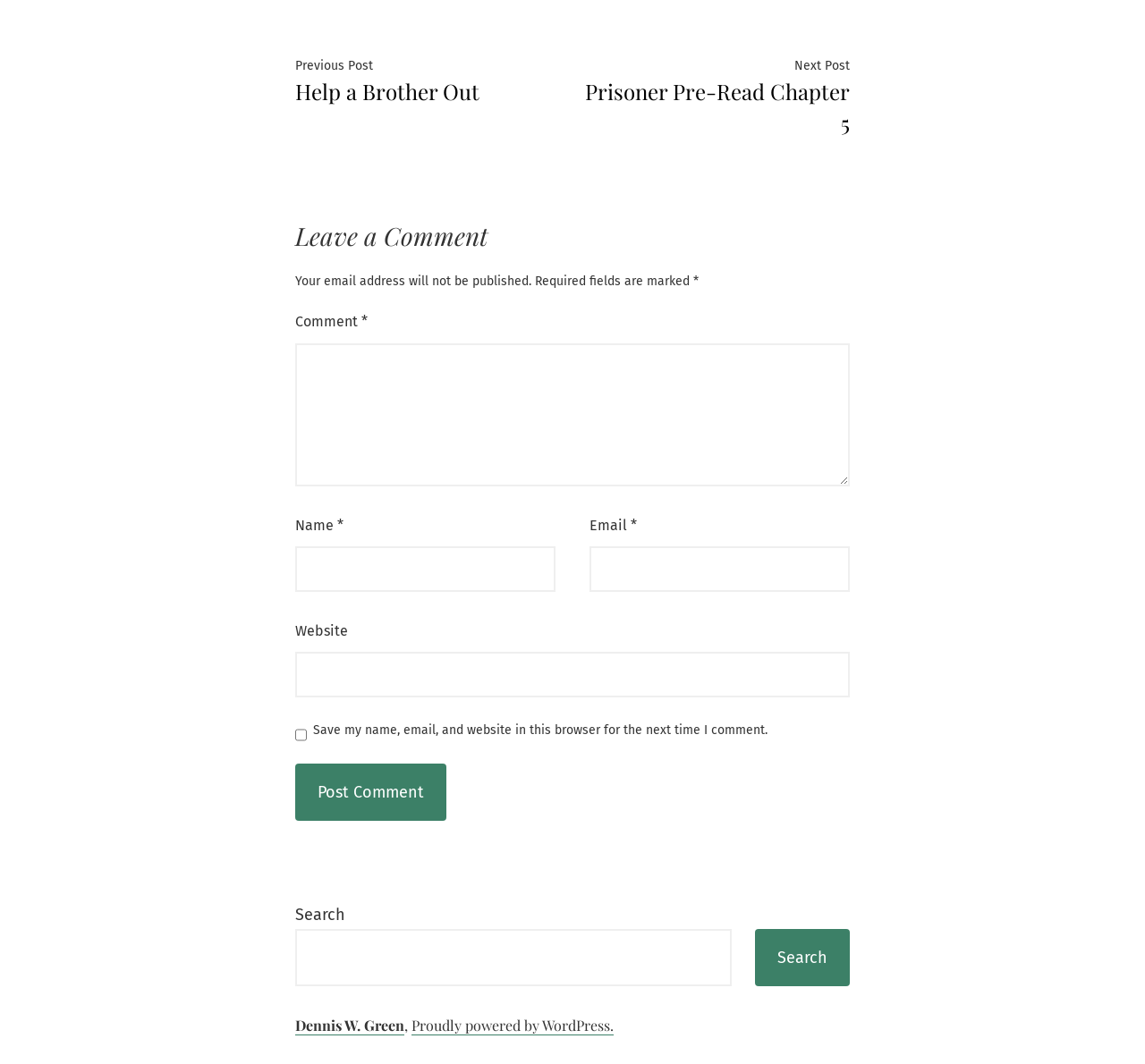Find the bounding box coordinates for the area that must be clicked to perform this action: "Visit previous post".

[0.258, 0.051, 0.419, 0.099]